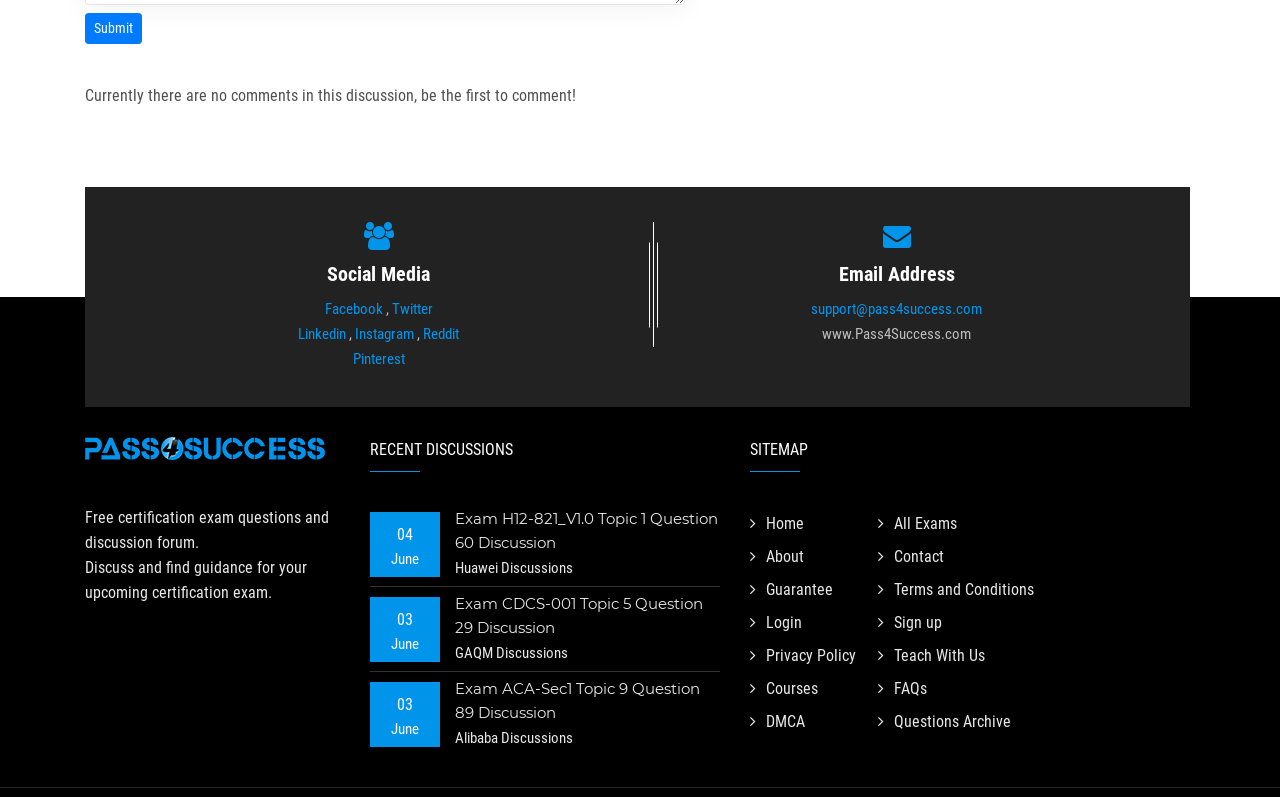Please determine the bounding box coordinates for the UI element described as: "Privacy Policy".

[0.586, 0.802, 0.669, 0.843]